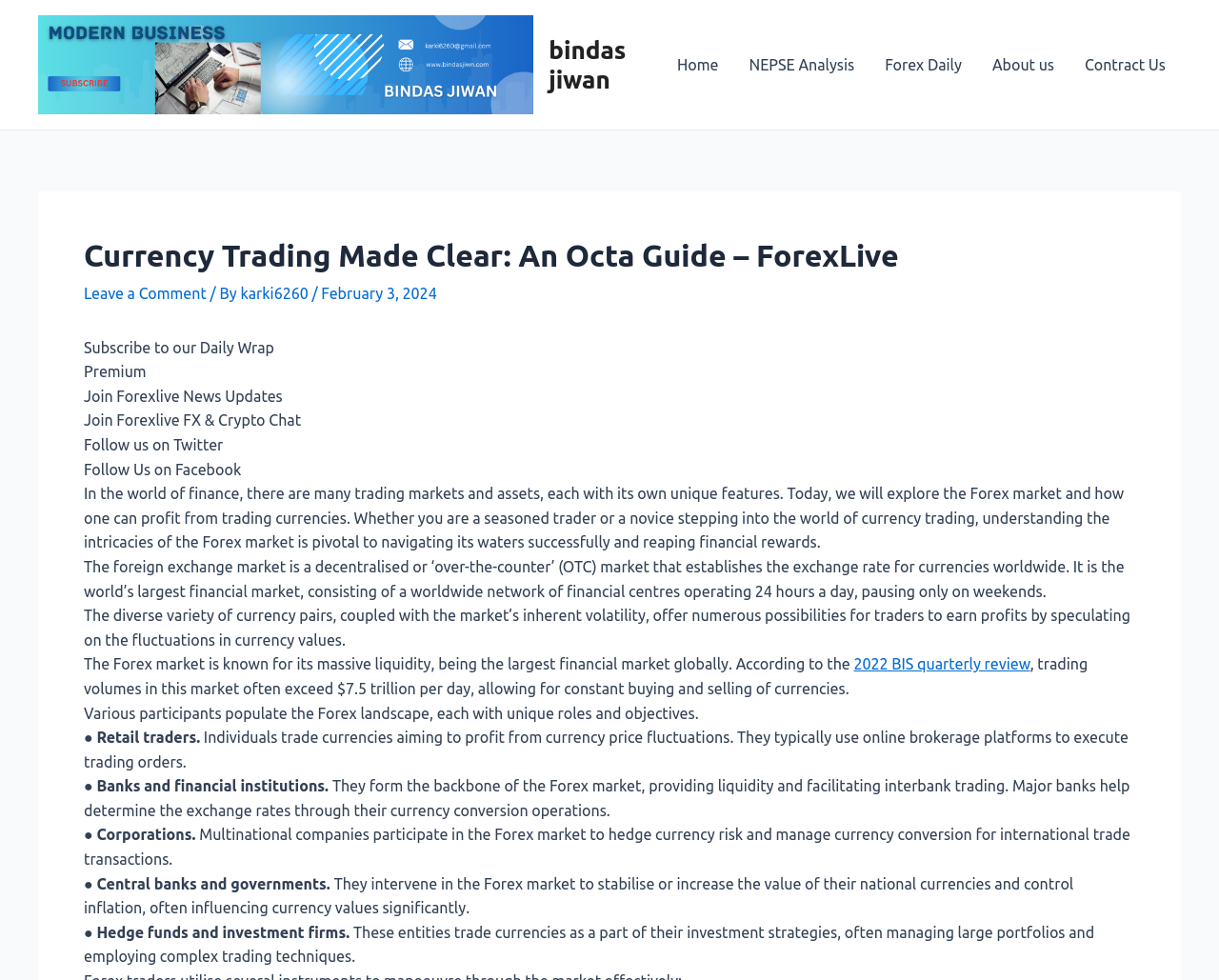What is the date of publication of this article?
Please respond to the question with a detailed and well-explained answer.

The date of publication can be found in the header section of the webpage, where it is written 'February 3, 2024'.